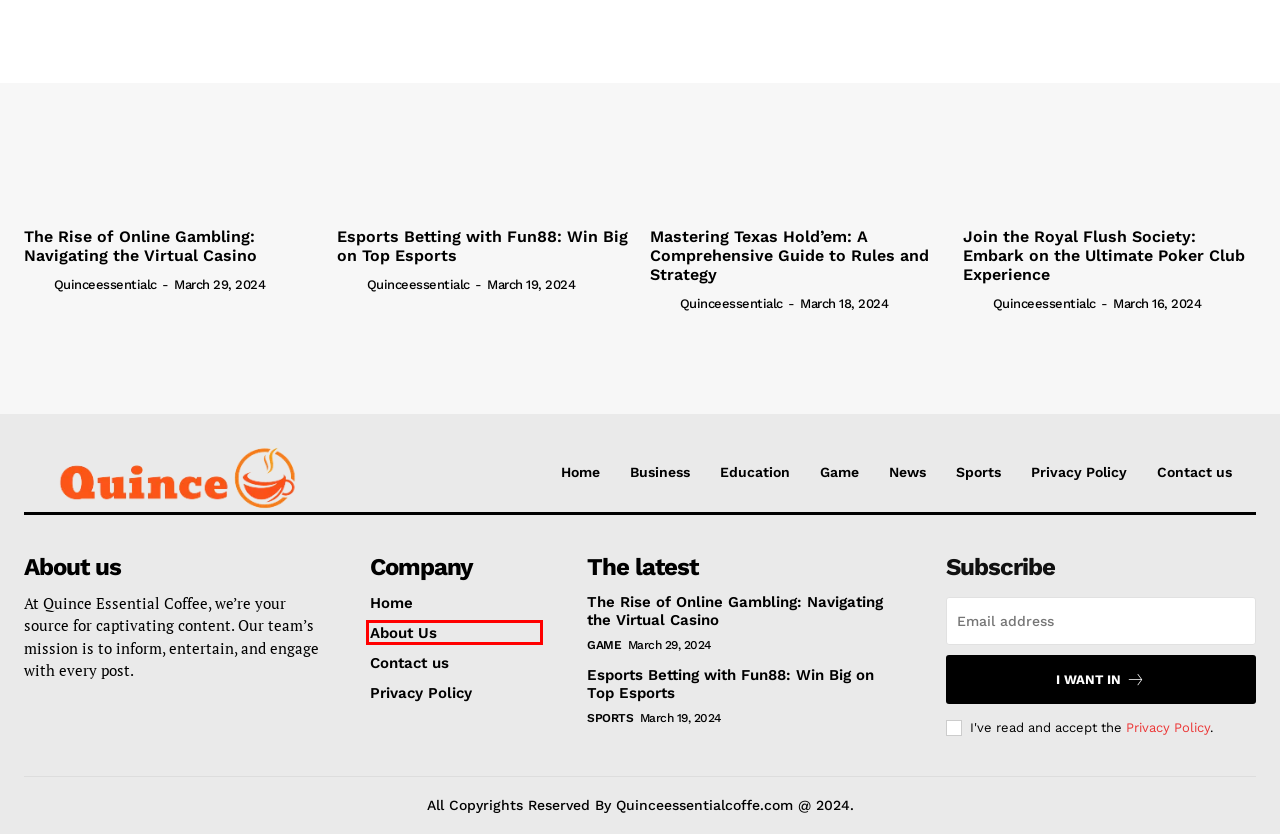Examine the screenshot of the webpage, which includes a red bounding box around an element. Choose the best matching webpage description for the page that will be displayed after clicking the element inside the red bounding box. Here are the candidates:
A. Betting Bold: Strategies for Winning Big in the Casino - Quince Essential Coffee
B. Join the Royal Flush Society: Embark on the Ultimate Poker Club Experience - Quince Essential Coffee
C. The Rise of Online Gambling: Navigating the Virtual Casino - Quince Essential Coffee
D. Mastering Texas Hold’em: A Comprehensive Guide to Rules and Strategy - Quince Essential Coffee
E. Contact us - Quince Essential Coffee
F. About Us - Quince Essential Coffee
G. Travel - Quince Essential Coffee
H. Finance - Quince Essential Coffee

F